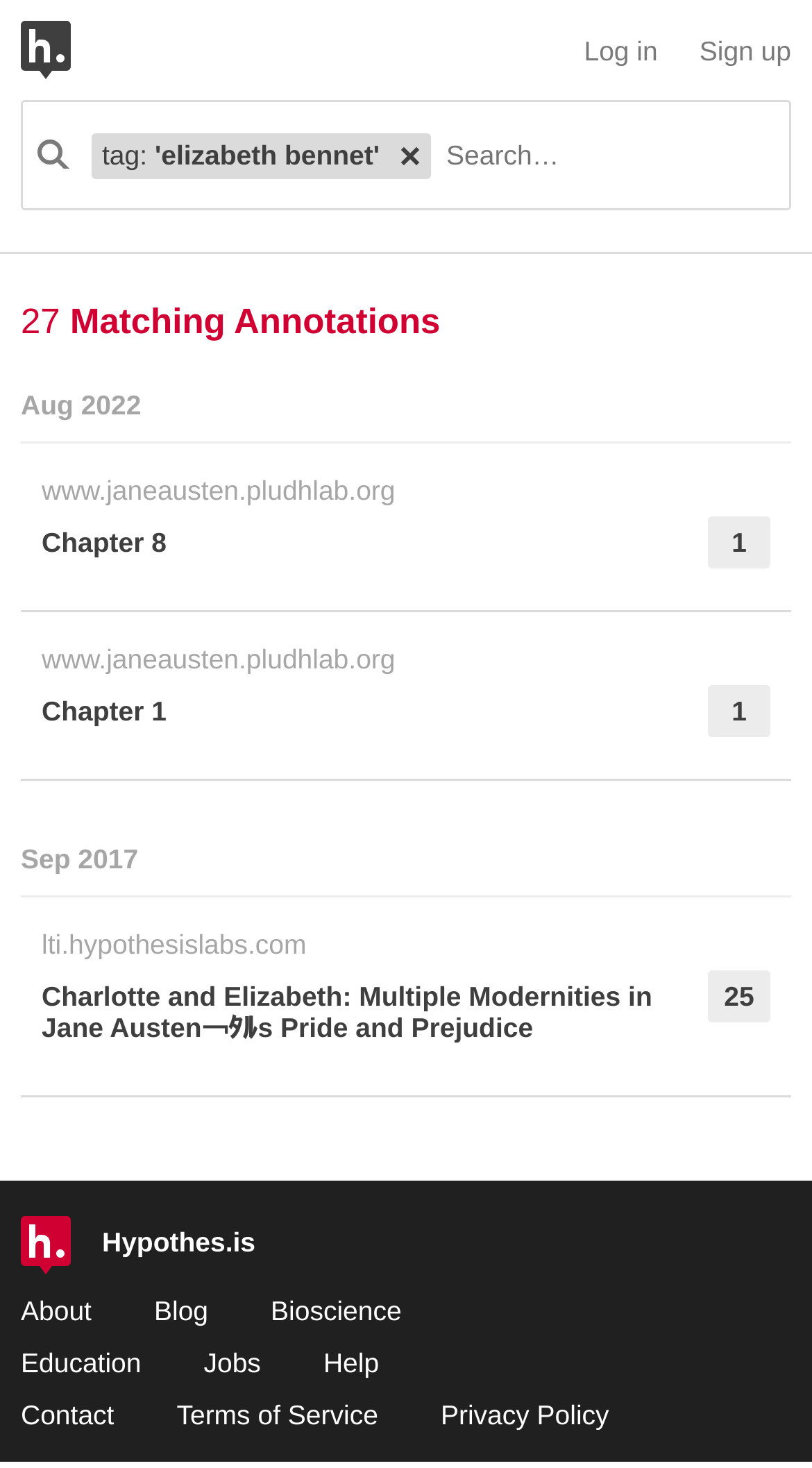What is the name of the first chapter?
Based on the visual details in the image, please answer the question thoroughly.

I looked at the search results and found the first chapter listed, which is 'Chapter 8'.